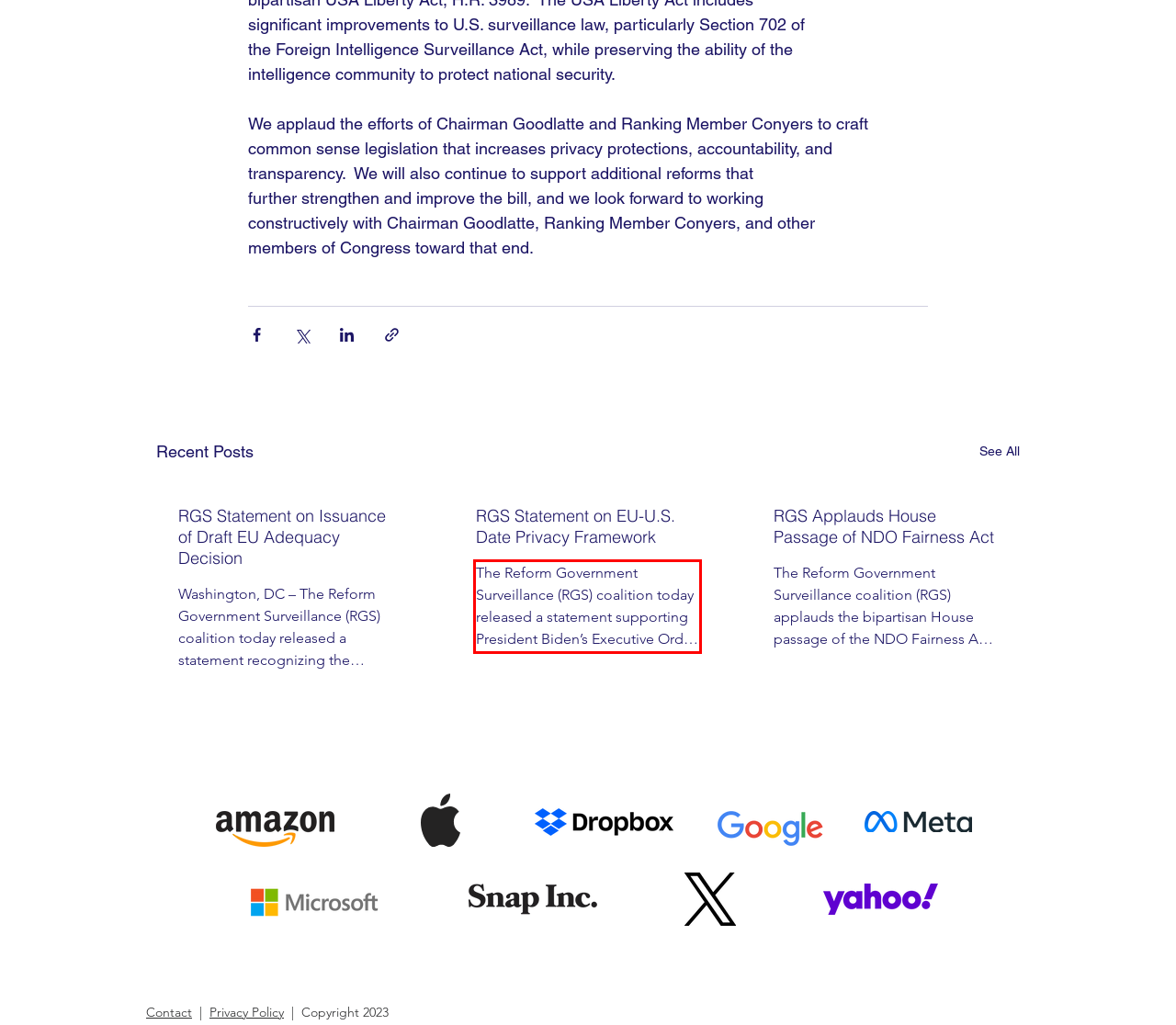Please examine the webpage screenshot containing a red bounding box and use OCR to recognize and output the text inside the red bounding box.

The Reform Government Surveillance (RGS) coalition today released a statement supporting President Biden’s Executive Order on Enhancing Safeguards for United States Signals Intelligence Activities, im